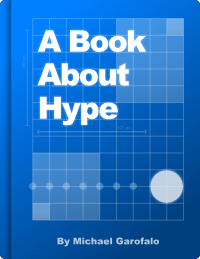Answer the question using only one word or a concise phrase: What is the author's name?

Michael Garofalo